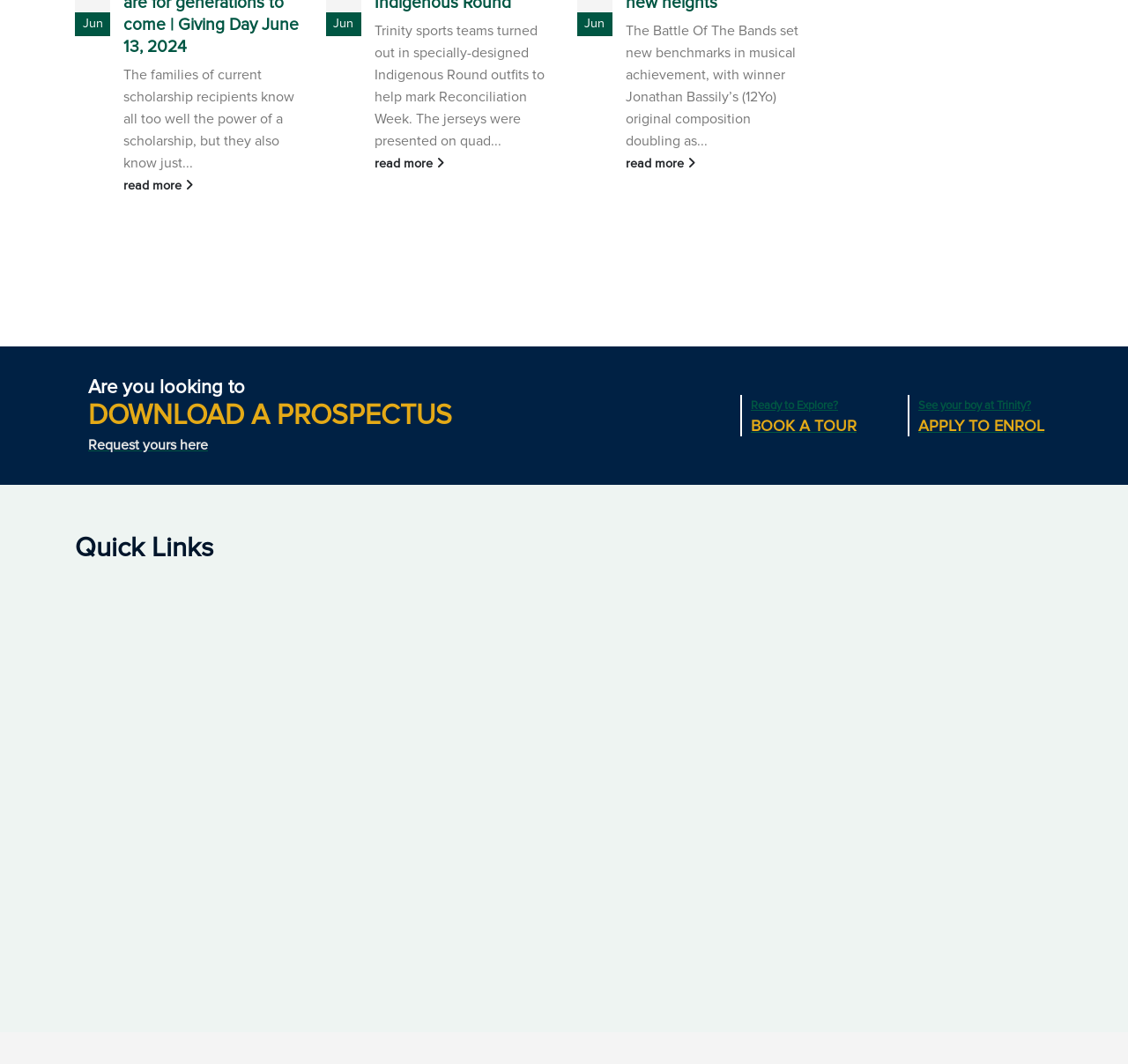Refer to the image and offer a detailed explanation in response to the question: What is the 'Delmar Gallery' related to?

The 'Delmar Gallery' is likely a physical or online space where the school showcases art, exhibitions, or other creative works, possibly by students, staff, or visiting artists.